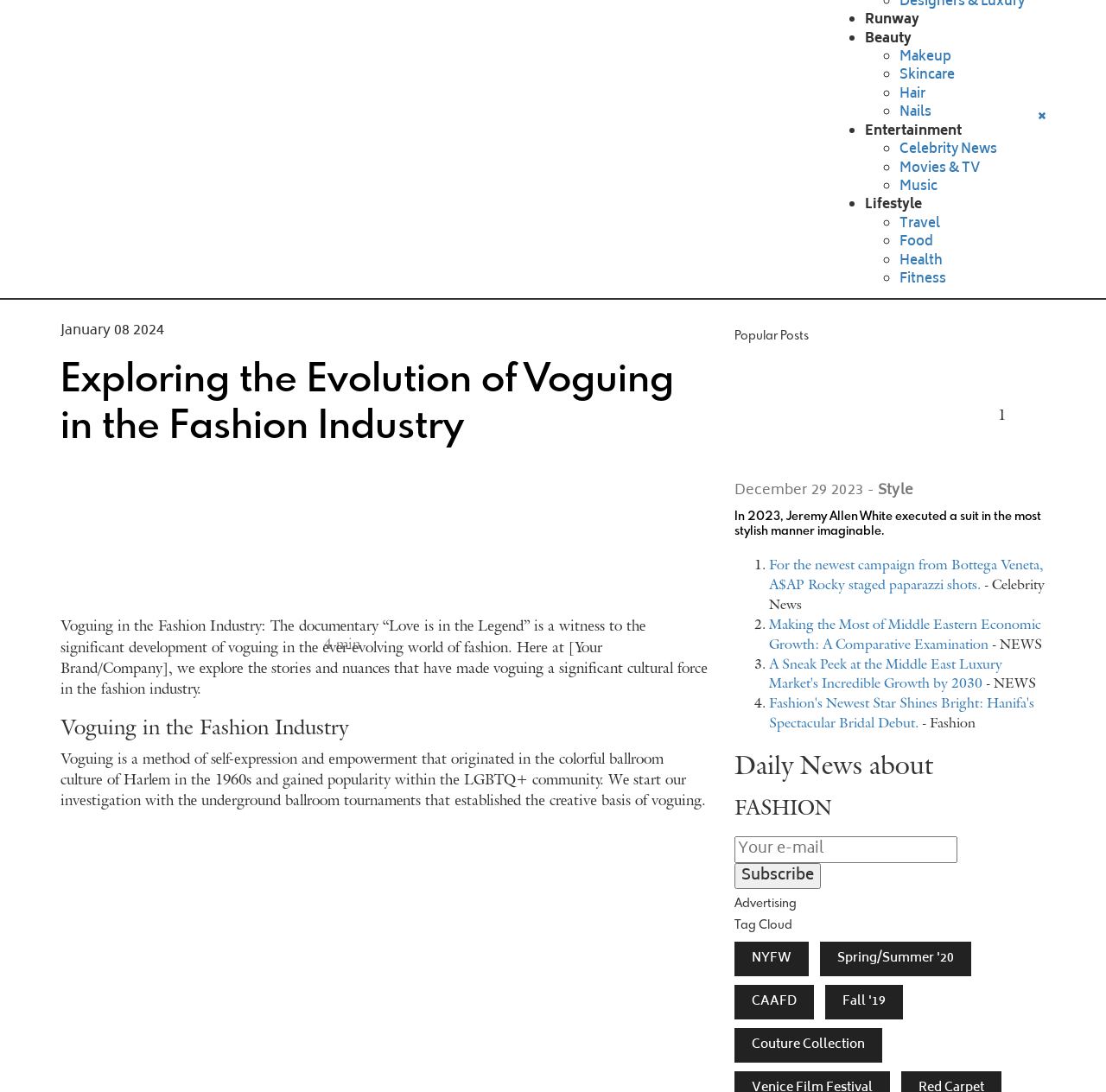Provide the bounding box coordinates for the area that should be clicked to complete the instruction: "Read the article 'Exploring the Evolution of Voguing in the Fashion Industry'".

[0.055, 0.328, 0.641, 0.413]